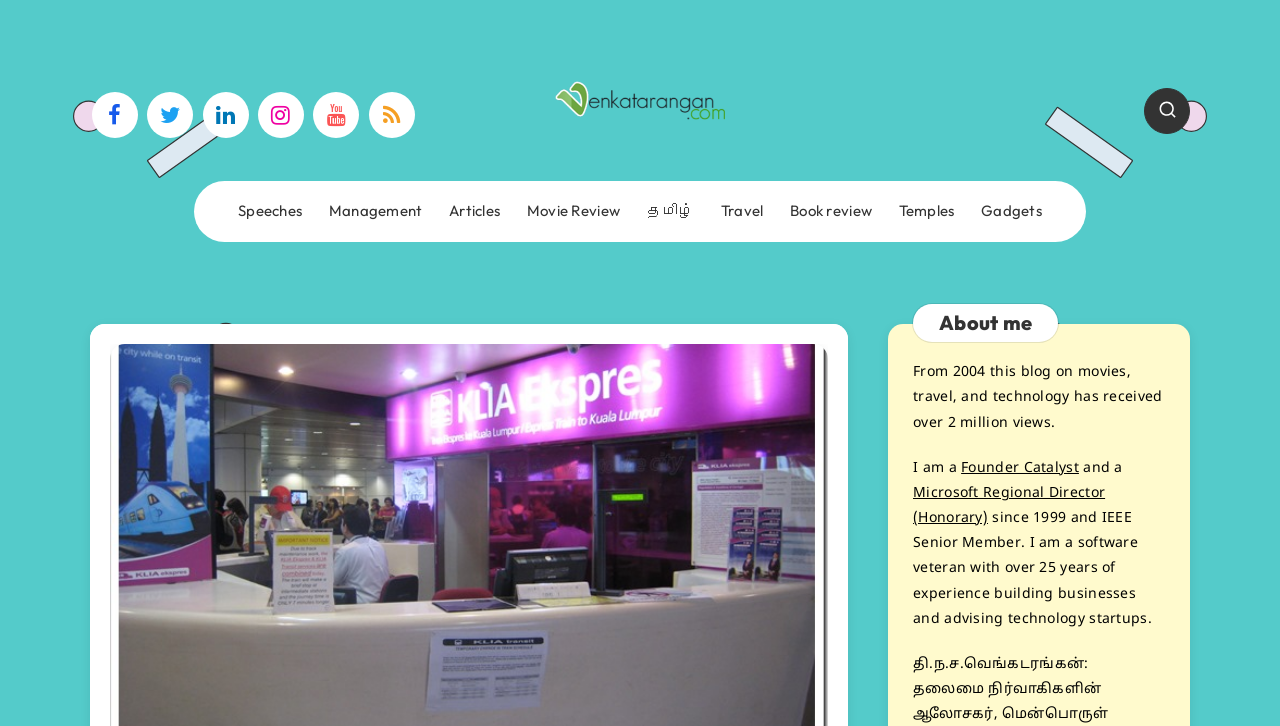Can you identify the bounding box coordinates of the clickable region needed to carry out this instruction: 'view Speeches'? The coordinates should be four float numbers within the range of 0 to 1, stated as [left, top, right, bottom].

[0.186, 0.278, 0.236, 0.304]